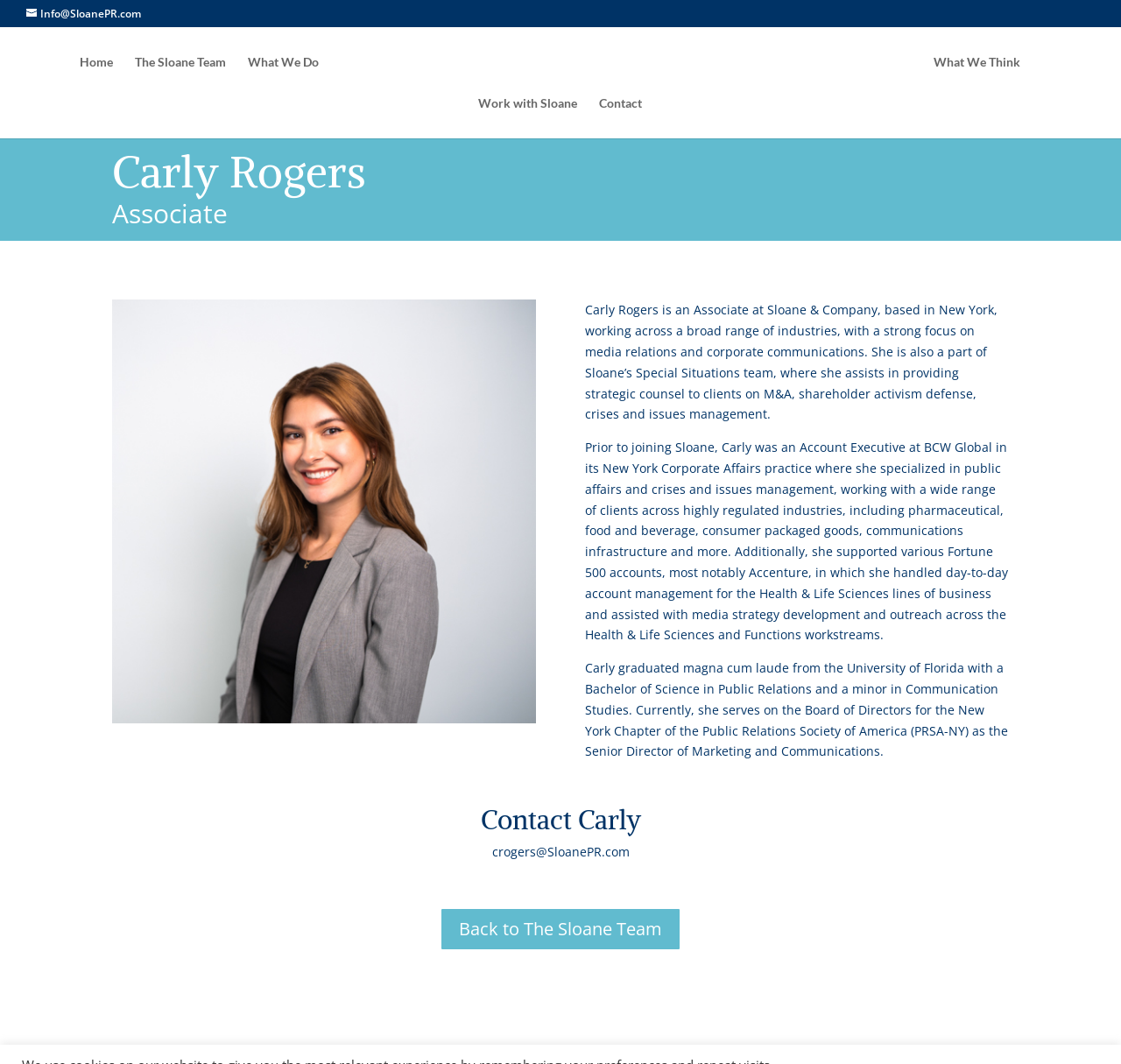Could you indicate the bounding box coordinates of the region to click in order to complete this instruction: "Learn more about Sloane & Company".

[0.301, 0.053, 0.813, 0.107]